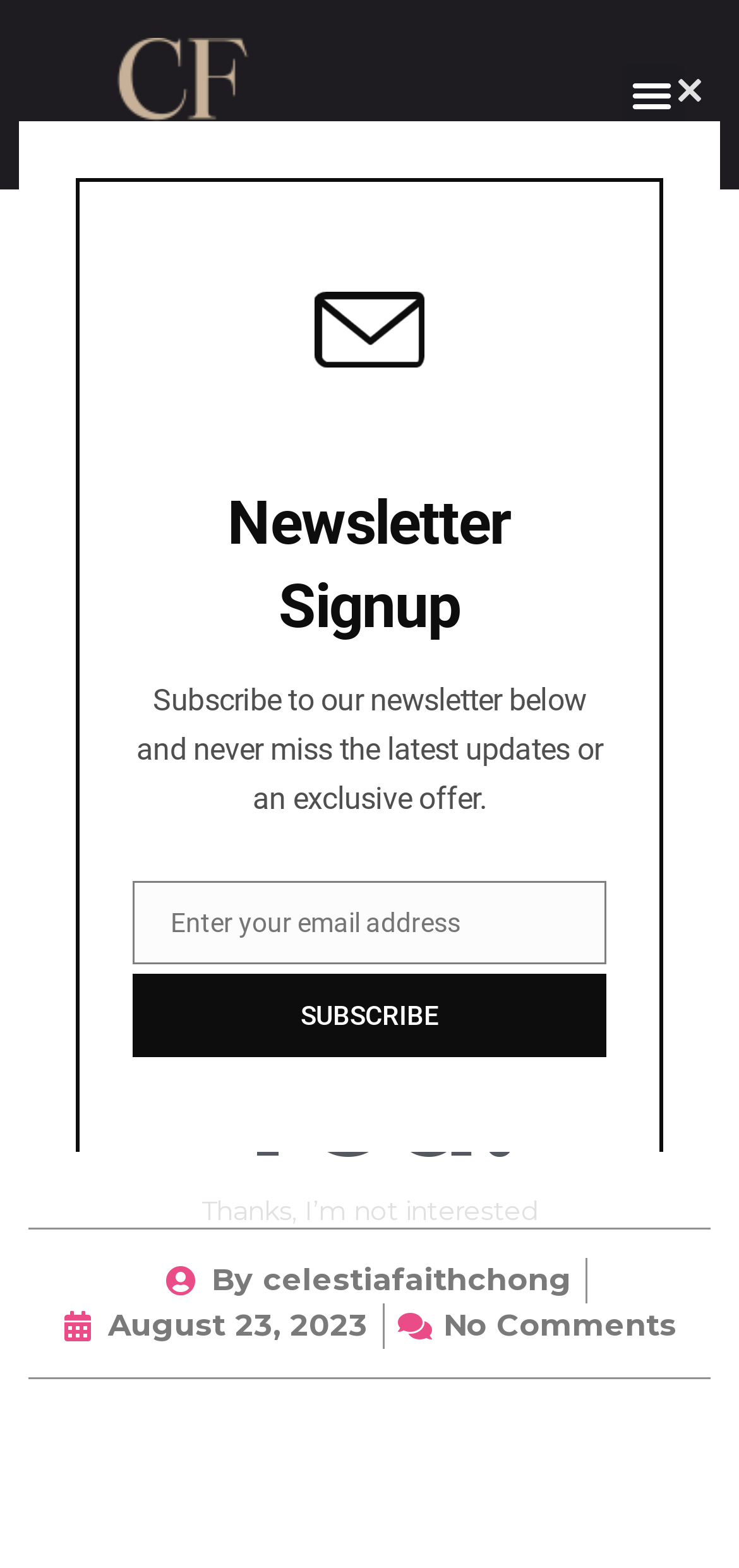Use a single word or phrase to answer the following:
What is the date mentioned on the webpage?

August 23, 2023